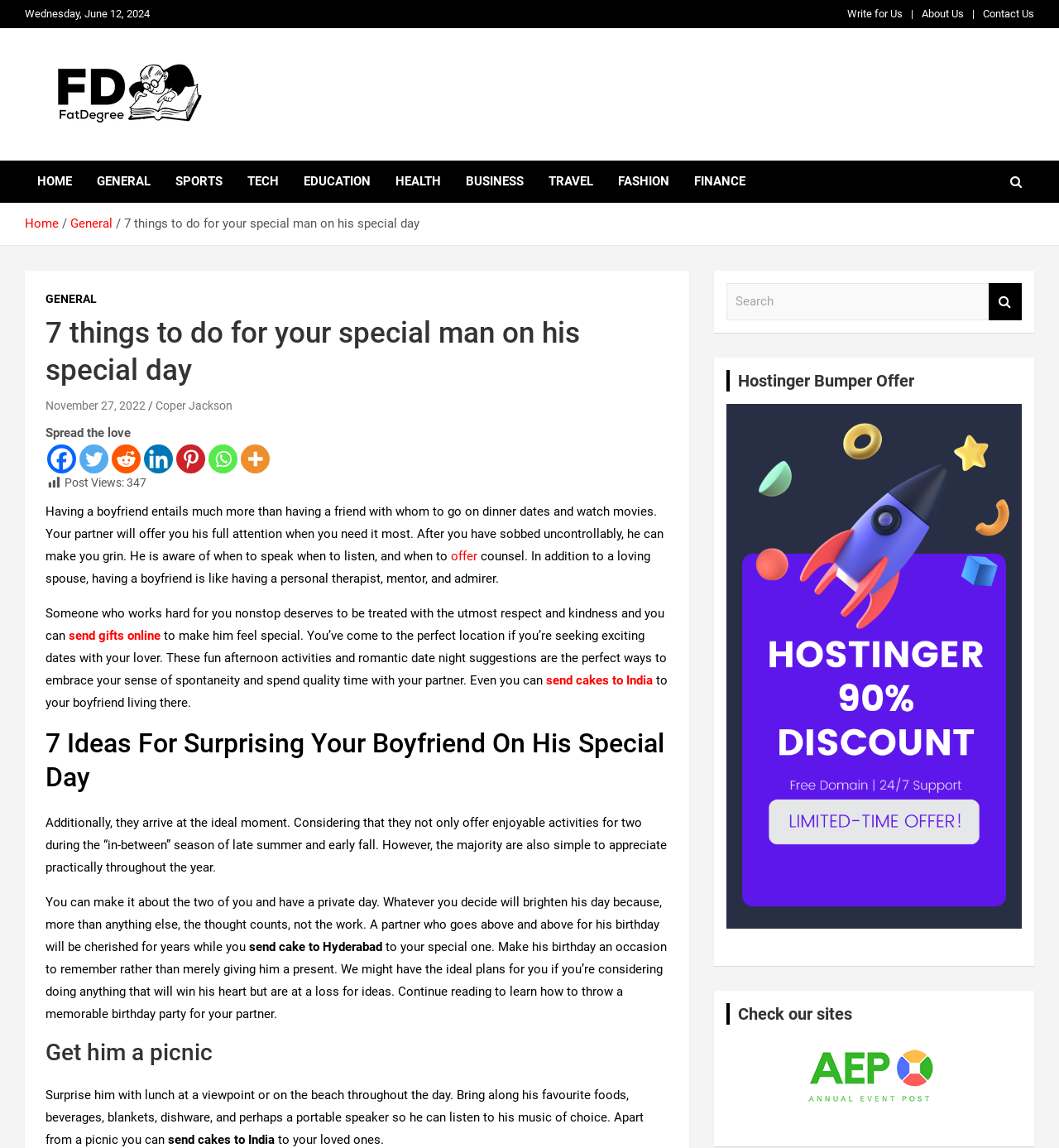Summarize the contents and layout of the webpage in detail.

This webpage is about celebrating a special day for a boyfriend, with a focus on 7 things to do to make him feel special. At the top of the page, there is a date "Wednesday, June 12, 2024" and a navigation menu with links to "Write for Us", "About Us", "Contact Us", and "Fat Degree". Below this, there is a logo of "Fat Degree" with a link to the homepage.

The main content of the page is divided into sections. The first section has a heading "7 things to do for your special man on his special day" and a brief introduction to the importance of having a boyfriend. Below this, there are social media links to share the article.

The next section has a heading "Post Views" with a count of 347 views. This is followed by a long paragraph discussing the importance of having a boyfriend and how they can make you feel special.

The main article is then divided into 7 sections, each with a heading and a brief description of an idea to surprise your boyfriend on his special day. These ideas include having a picnic, sending gifts online, and making it a private day. Each section has a brief paragraph explaining the idea and how to make it special.

On the right side of the page, there is a search bar and a section with a heading "Hostinger Bumper Offer" with a figure and a link. Below this, there is another section with a heading "Check our sites" and a figure with a link to "Annual-Event-Post".

At the bottom of the page, there are links to various categories such as "HOME", "GENERAL", "SPORTS", "TECH", and others.